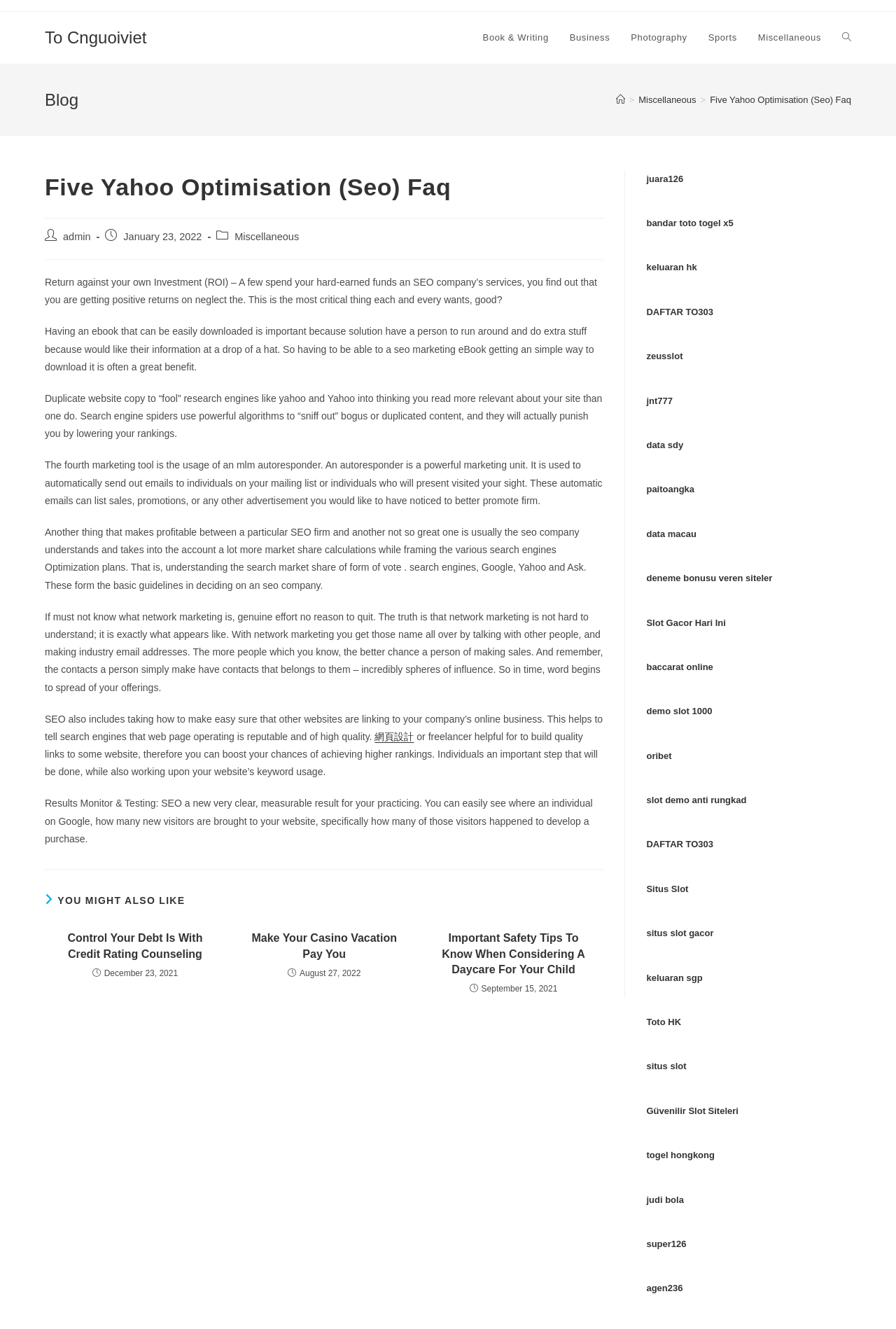What is the purpose of SEO?
Use the information from the screenshot to give a comprehensive response to the question.

I determined the purpose of SEO by looking at the article content, which mentions 'Results Monitor & Testing: SEO a new very clear, measurable result for your practicing. You can easily see where an individual on Google, how many new visitors are brought to your website, specifically how many of those visitors happened to develop a purchase.' Therefore, the purpose of SEO is to achieve higher rankings and increase website traffic.